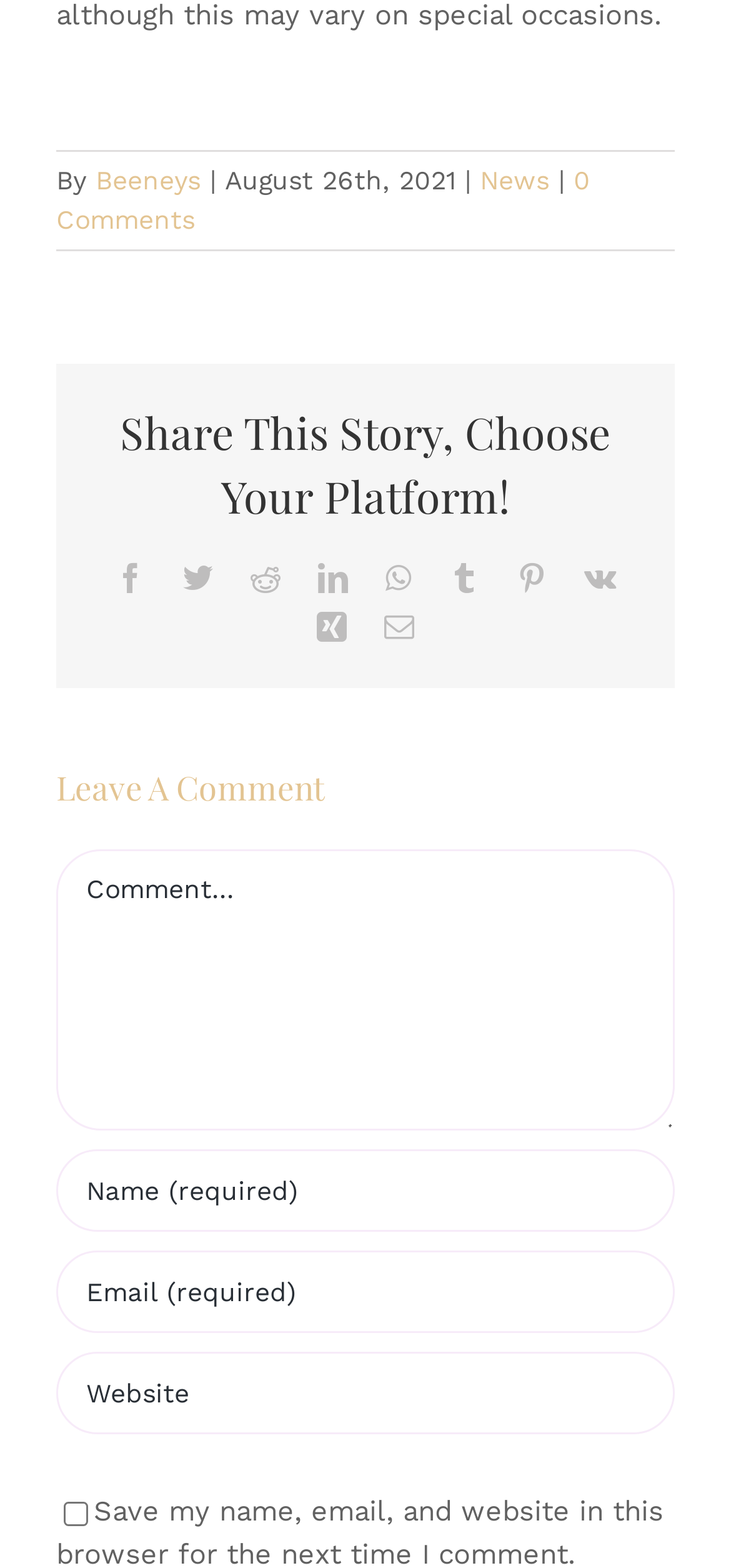How many text fields are required for leaving a comment?
Ensure your answer is thorough and detailed.

To leave a comment, the webpage requires filling in three text fields: 'Comment', 'Name (required)', and 'Email (required)'. These fields are marked as required, indicating that they must be filled in to submit a comment.